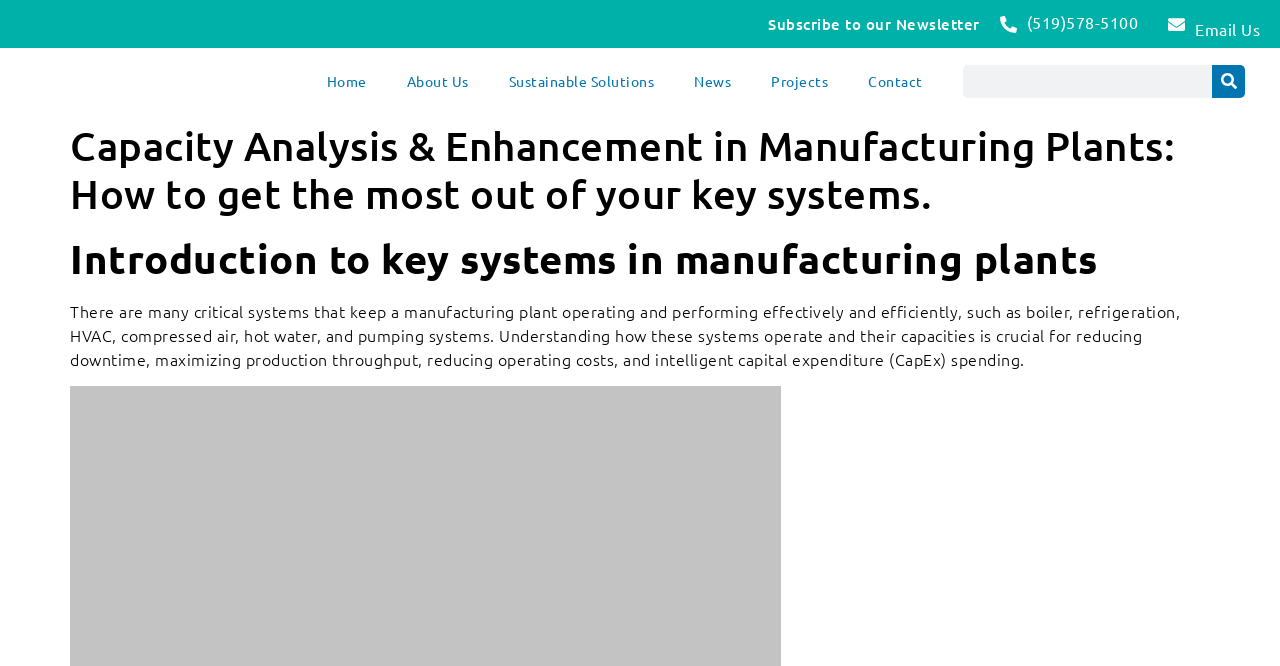Please determine the bounding box coordinates for the element that should be clicked to follow these instructions: "Contact us via email".

[0.934, 0.029, 0.984, 0.059]